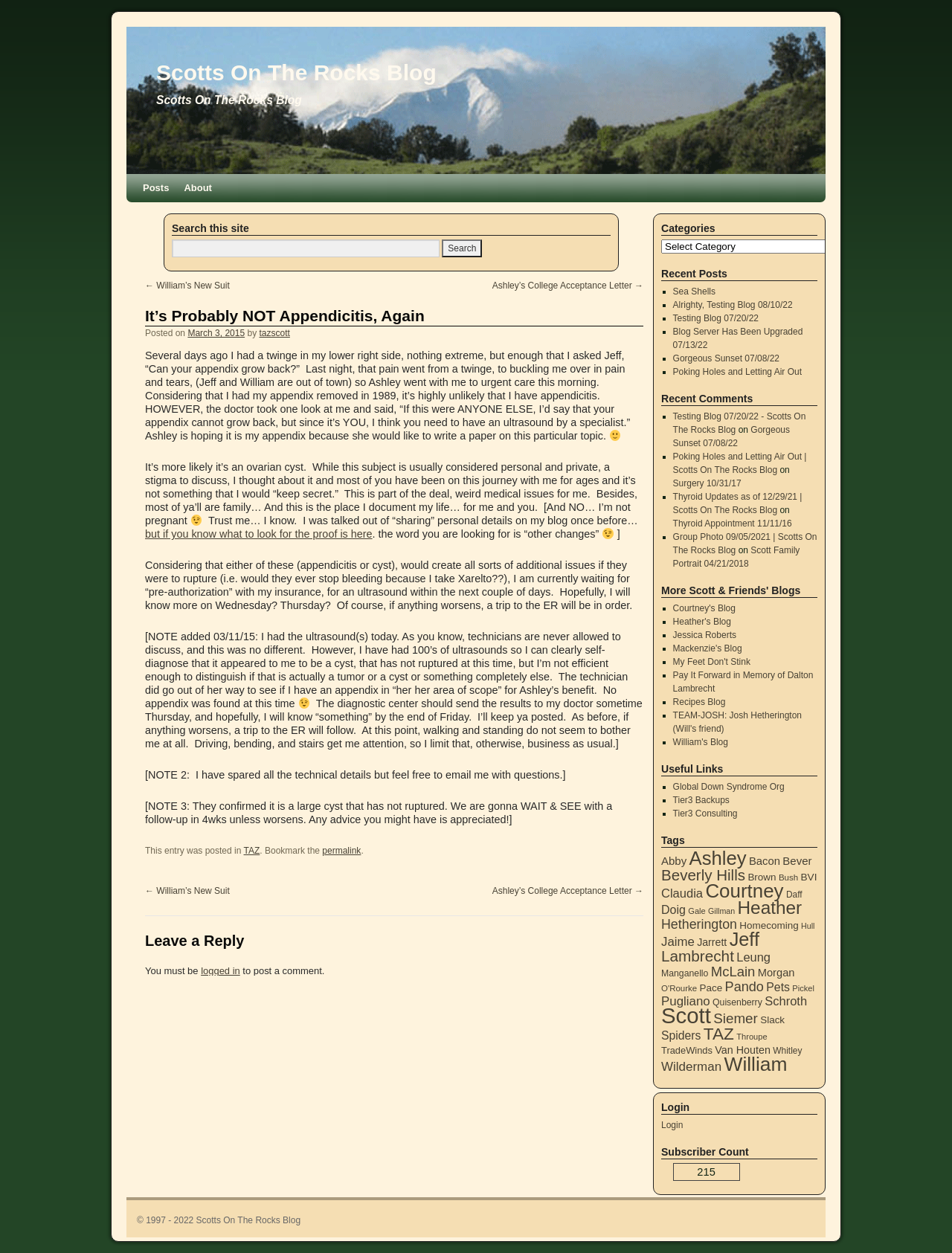Provide an in-depth caption for the contents of the webpage.

This webpage is a blog post titled "It's Probably NOT Appendicitis, Again" on the "Scotts On The Rocks Blog". At the top, there is a navigation menu with links to "Scotts On The Rocks Blog", "Posts", and "About". Below the navigation menu, there is a search bar with a textbox and a "Search" button.

The main content of the blog post is divided into several sections. The first section has a heading "It's Probably NOT Appendicitis, Again" and a paragraph of text describing the author's experience with a twinge in their lower right side. The text is accompanied by two smiling face emojis.

The next section has a heading "Posted on" with a link to the date "March 3, 2015", followed by the author's name "tazscott". The main content of the blog post continues with several paragraphs of text describing the author's visit to urgent care and their suspicions about appendicitis or an ovarian cyst.

Throughout the text, there are several links to other blog posts and notes added later with updates on the author's condition. There are also several smiling face emojis scattered throughout the text.

At the bottom of the page, there are links to previous and next blog posts, as well as a section for leaving a comment. The comment section has a heading "Leave a Reply" and a note that users must be logged in to post a comment.

On the right-hand side of the page, there are several complementary sections, including a list of categories, recent posts, and recent comments. The recent posts section lists several blog post titles with links to each post, and the recent comments section lists several comments with links to the corresponding blog posts. There is also a section titled "More Scott & Friends' Blogs" with links to other blogs.